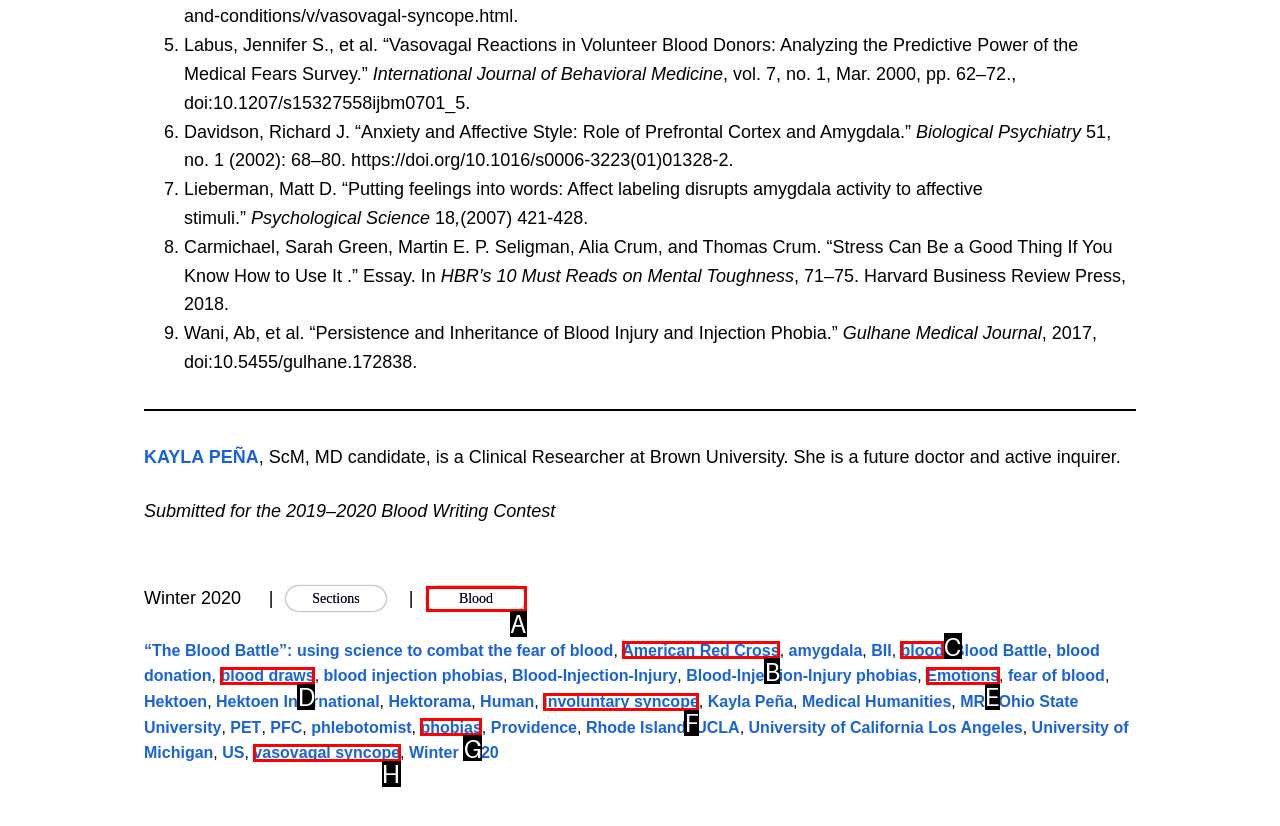Tell me which one HTML element I should click to complete this task: Add to favorites Answer with the option's letter from the given choices directly.

None